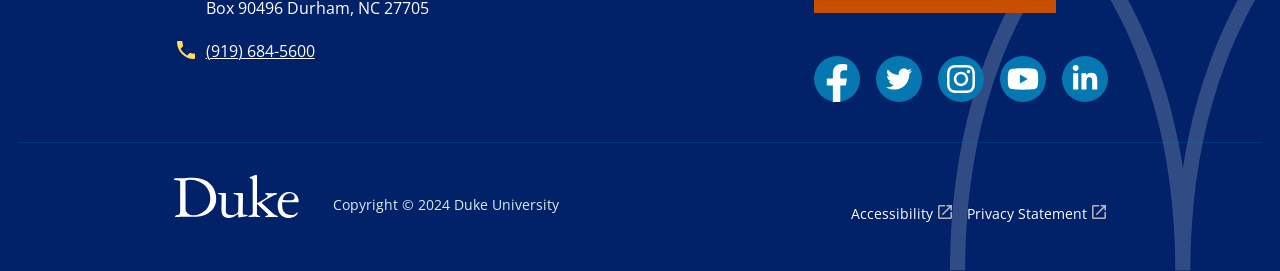Pinpoint the bounding box coordinates of the area that must be clicked to complete this instruction: "Call the phone number".

[0.161, 0.147, 0.246, 0.228]